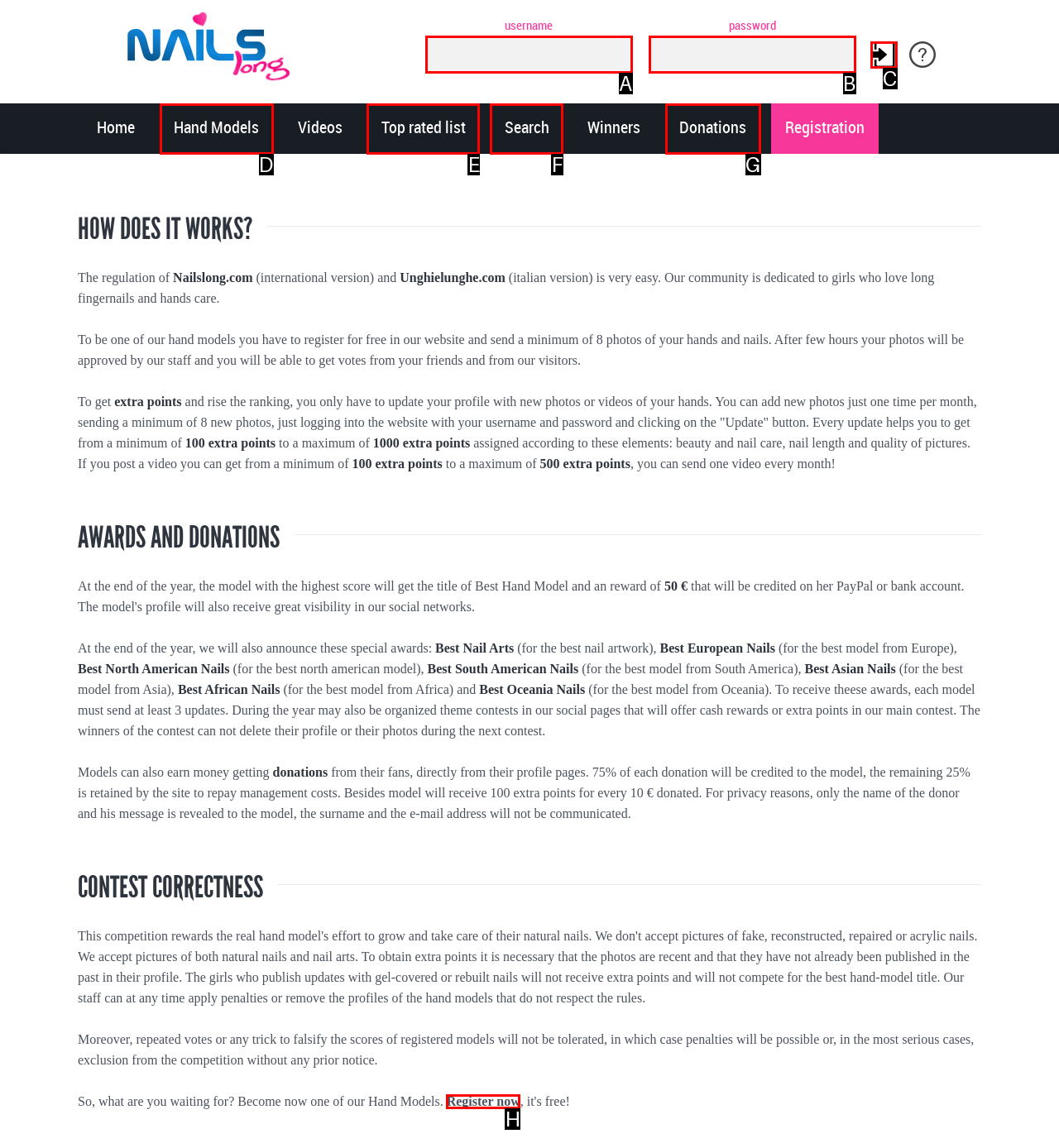Determine the option that aligns with this description: parent_node: username title="Login"
Reply with the option's letter directly.

C